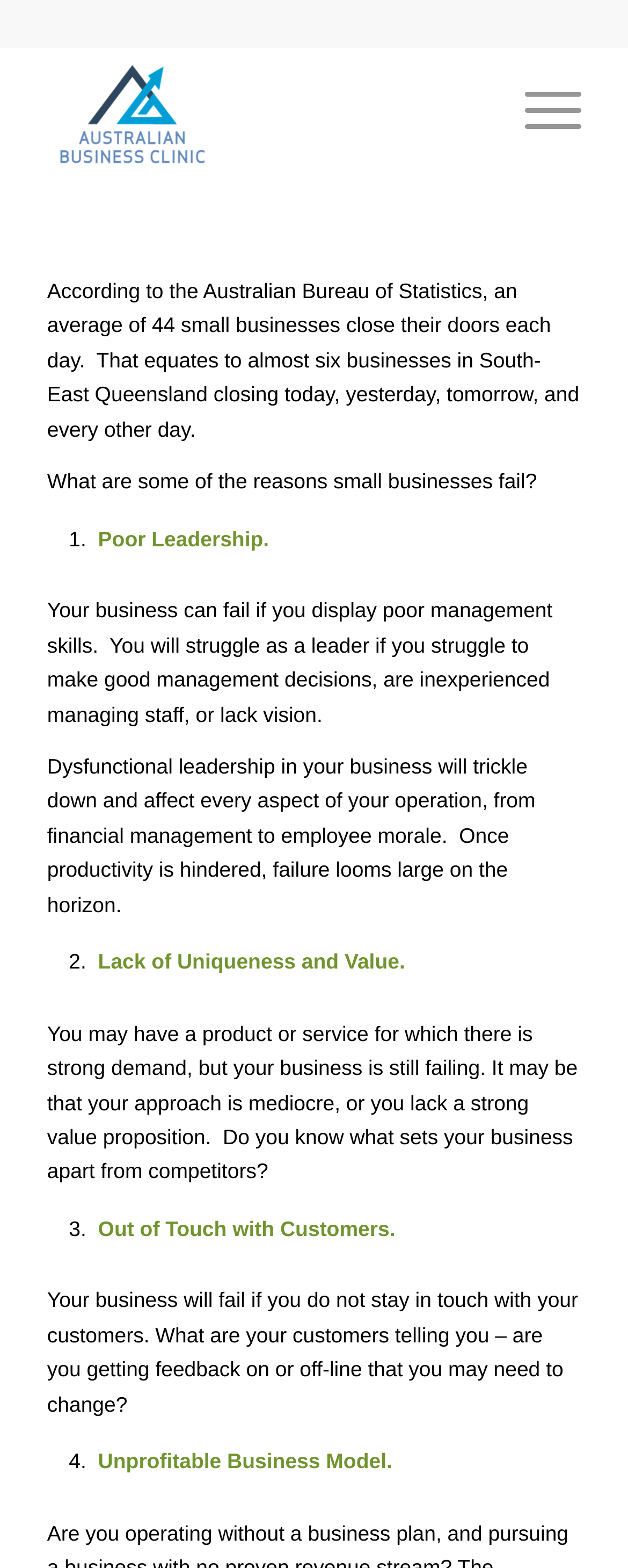Please provide a comprehensive answer to the question based on the screenshot: What is the first reason small businesses fail?

The first reason small businesses fail is Poor Leadership, as stated in the ListMarker element at [0.11, 0.333, 0.147, 0.355] and the corresponding StaticText element at [0.147, 0.336, 0.428, 0.351].